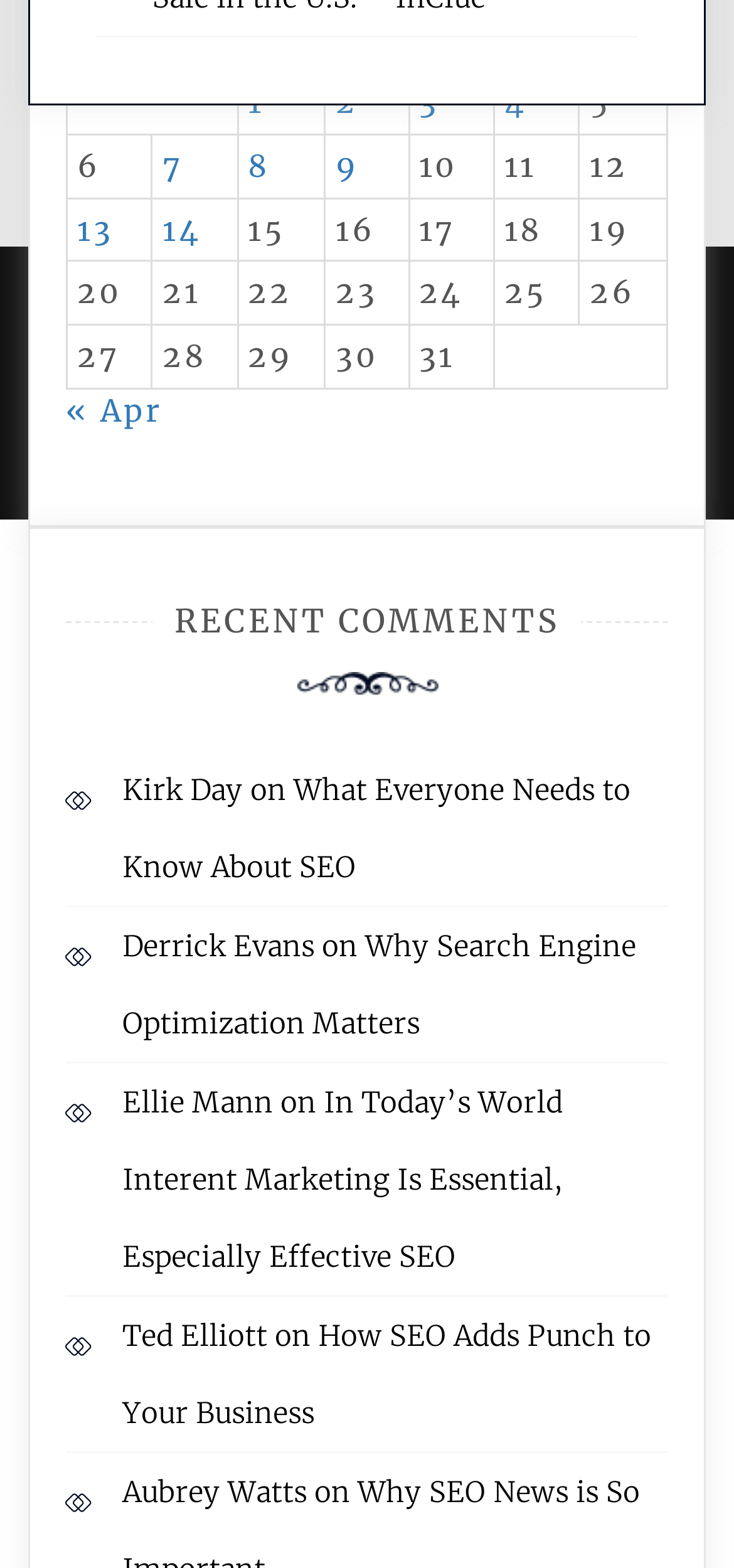What is the title of the latest comment?
Give a single word or phrase answer based on the content of the image.

How SEO Adds Punch to Your Business